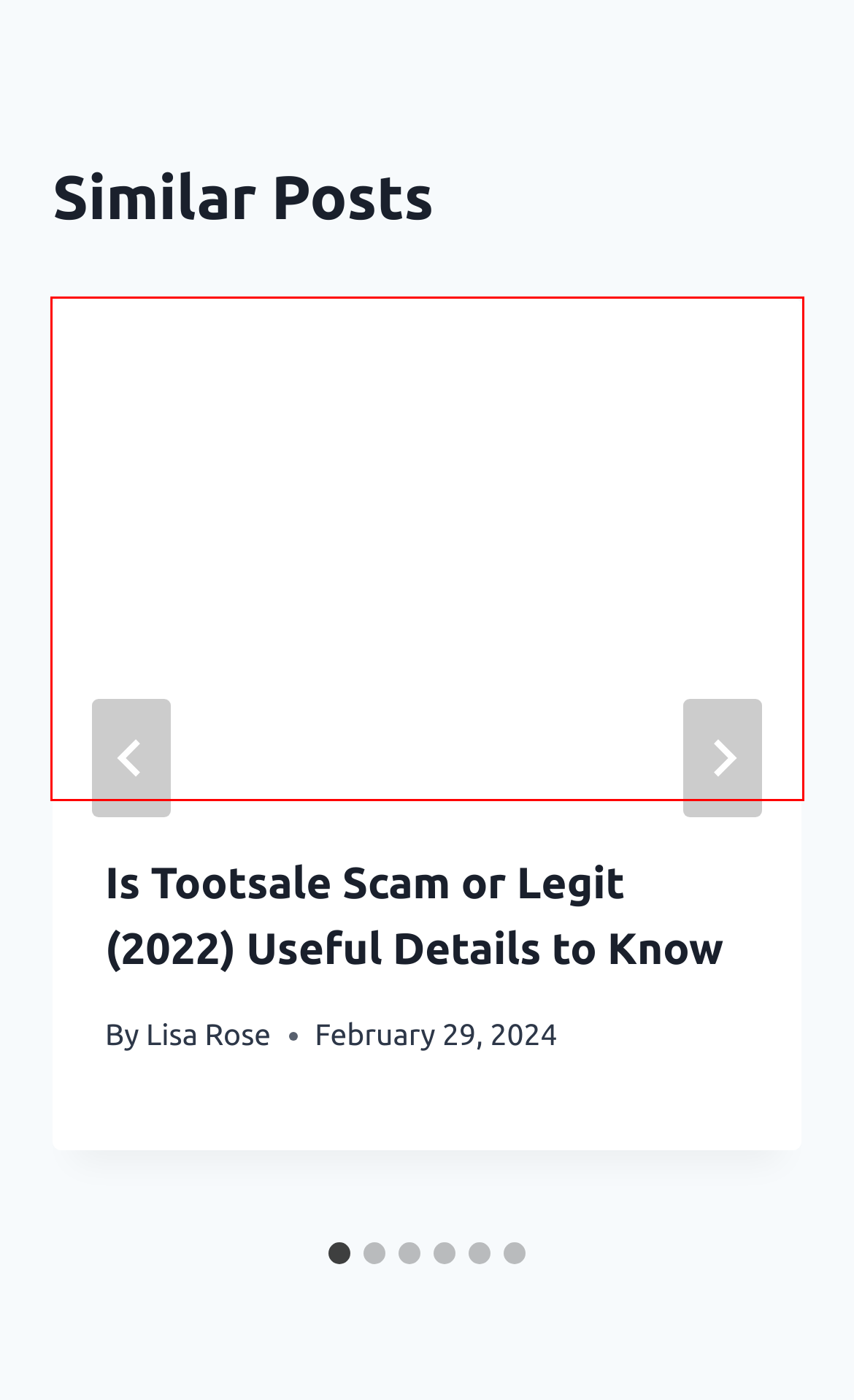You have a screenshot of a webpage, and a red bounding box highlights an element. Select the webpage description that best fits the new page after clicking the element within the bounding box. Options are:
A. Jdk Cars Autovermietung [2022] - Facts About! - Bruitly News
B. Is Tootsale Scam or Legit (2022) Useful Details to Know - Bruitly News
C. The Bongino Report: A Conservative News Aggregator - Bruitly News
D. Bruitly News - Read Real Life News , Reviews and Feedback
E. Coca Cola Welfare Fund Hoax [2022]: Beware of This Scam! - Bruitly News
F. 150+ Best Comments For Instagram for Boys - Bruitly News
G. Splat4less Reviews (Nov) Is Splat4less Scam or Legit? - Bruitly News
H. YSL Black Opium Dossier Co. known as Bouquet of Rosie’s Fragrances - Bruitly News

B